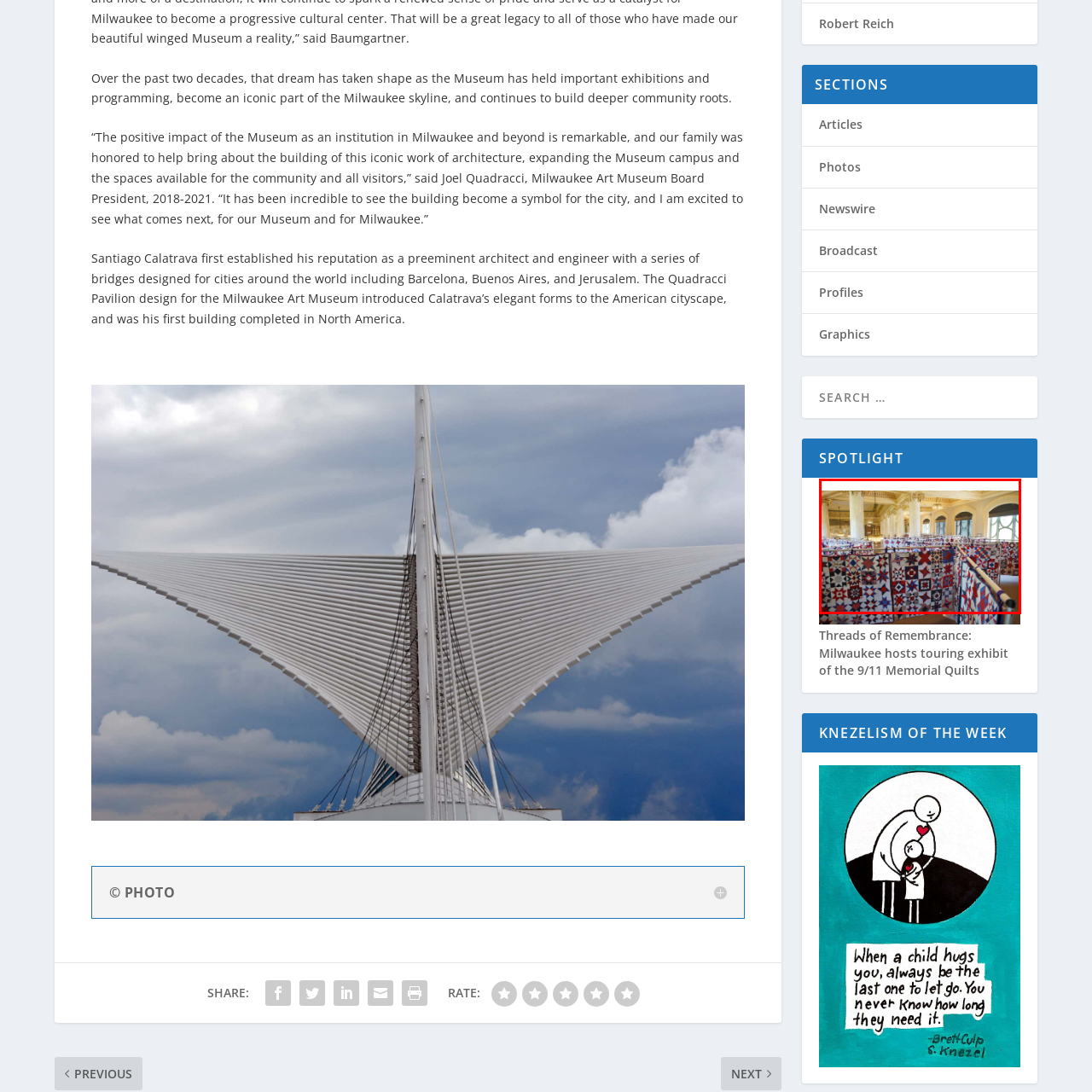Observe the image within the red bounding box carefully and provide an extensive answer to the following question using the visual cues: What is the significance of the quilts in the exhibit?

The caption highlights the cultural significance of the quilts, emphasizing their connection to community, memory, and resilience, which suggests that these themes are the core significance of the quilts in the exhibit.